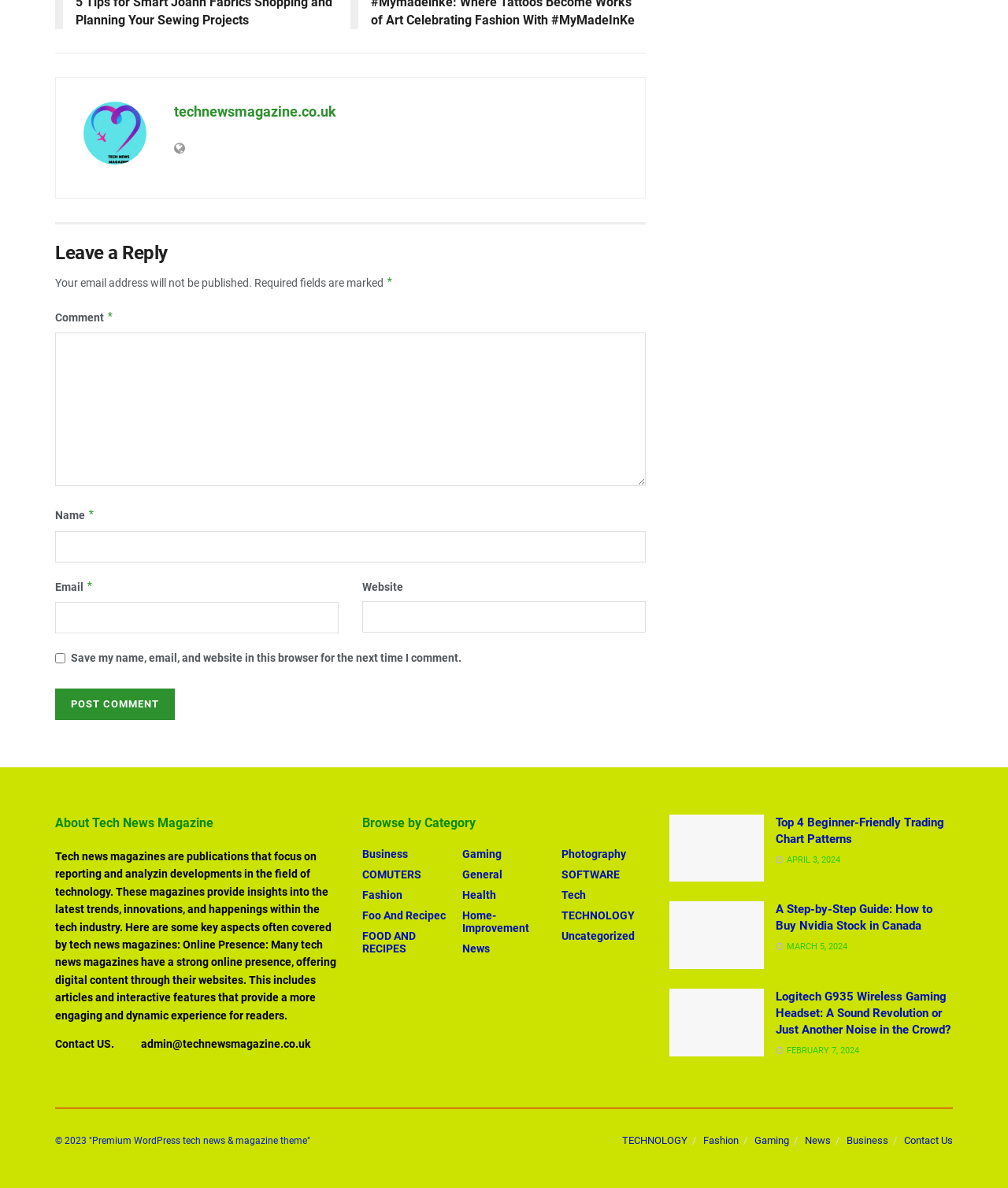Please respond to the question using a single word or phrase:
What categories can users browse by?

Business, Computers, etc.